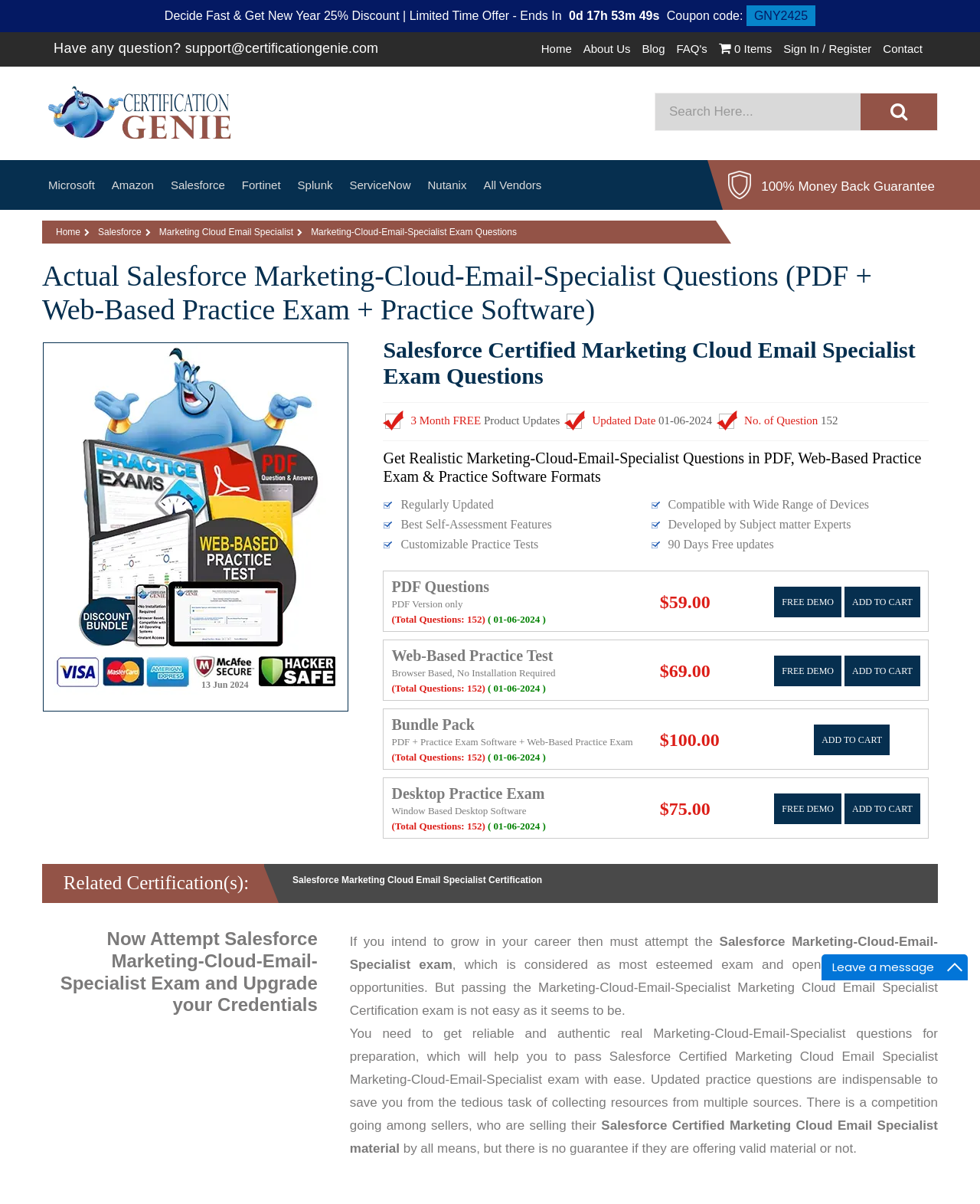What is the discount offered for a limited time?
Answer the question based on the image using a single word or a brief phrase.

25% off